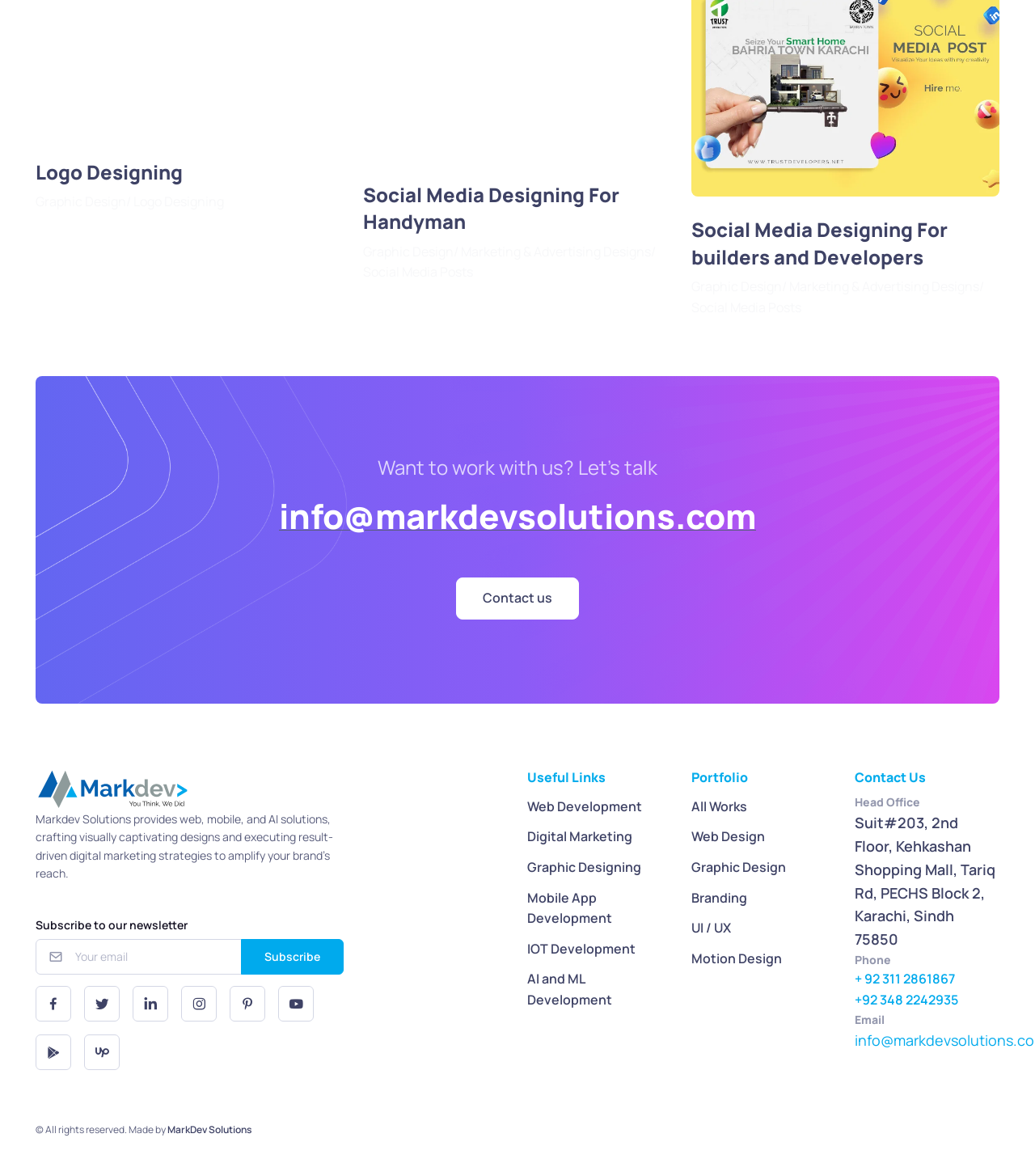Please determine the bounding box coordinates of the element to click on in order to accomplish the following task: "Click on the 'Logo Designing' link". Ensure the coordinates are four float numbers ranging from 0 to 1, i.e., [left, top, right, bottom].

[0.034, 0.135, 0.177, 0.157]